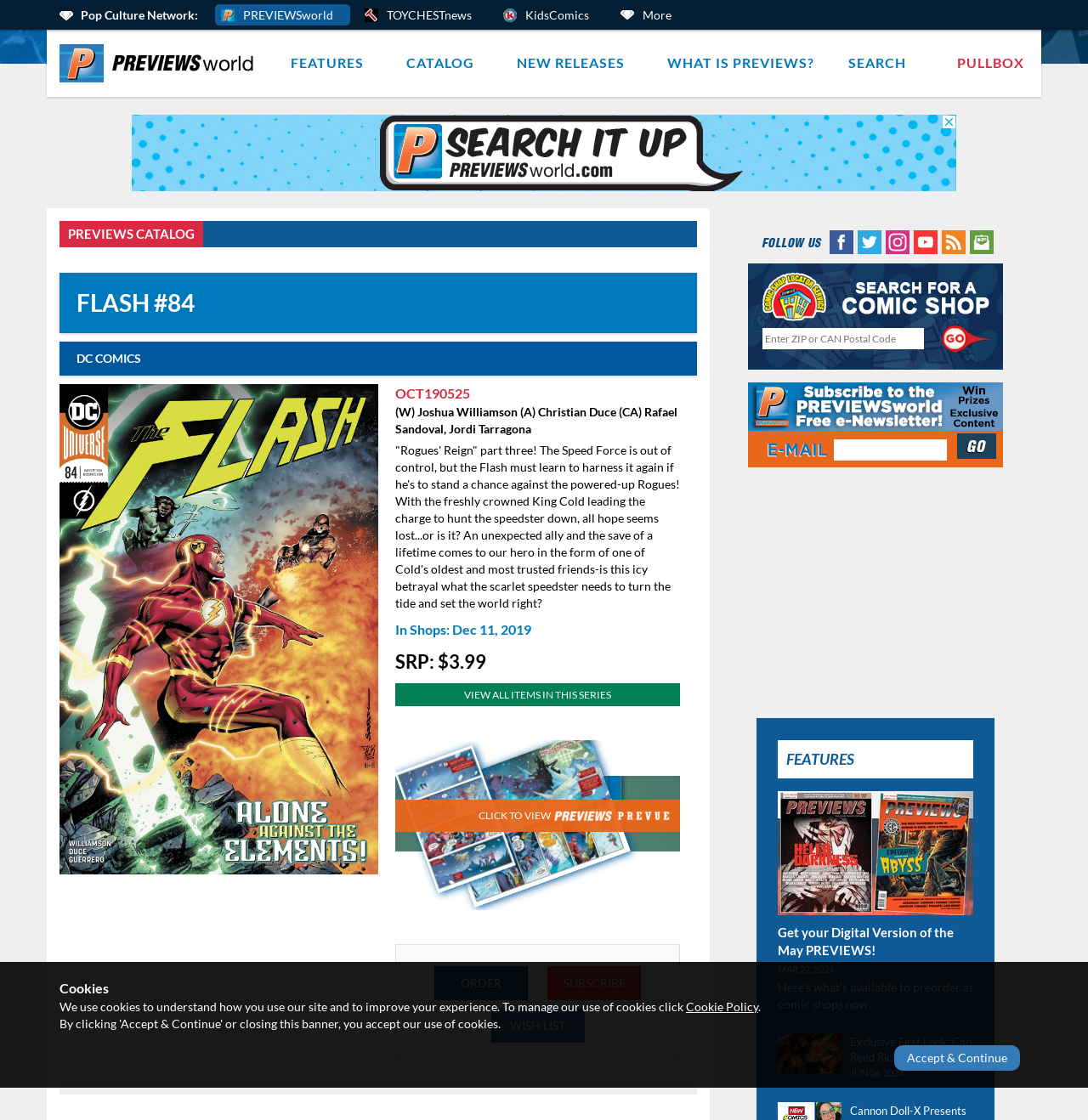Determine the bounding box coordinates of the section I need to click to execute the following instruction: "Follow PREVIEWSworld on Facebook". Provide the coordinates as four float numbers between 0 and 1, i.e., [left, top, right, bottom].

[0.761, 0.208, 0.785, 0.221]